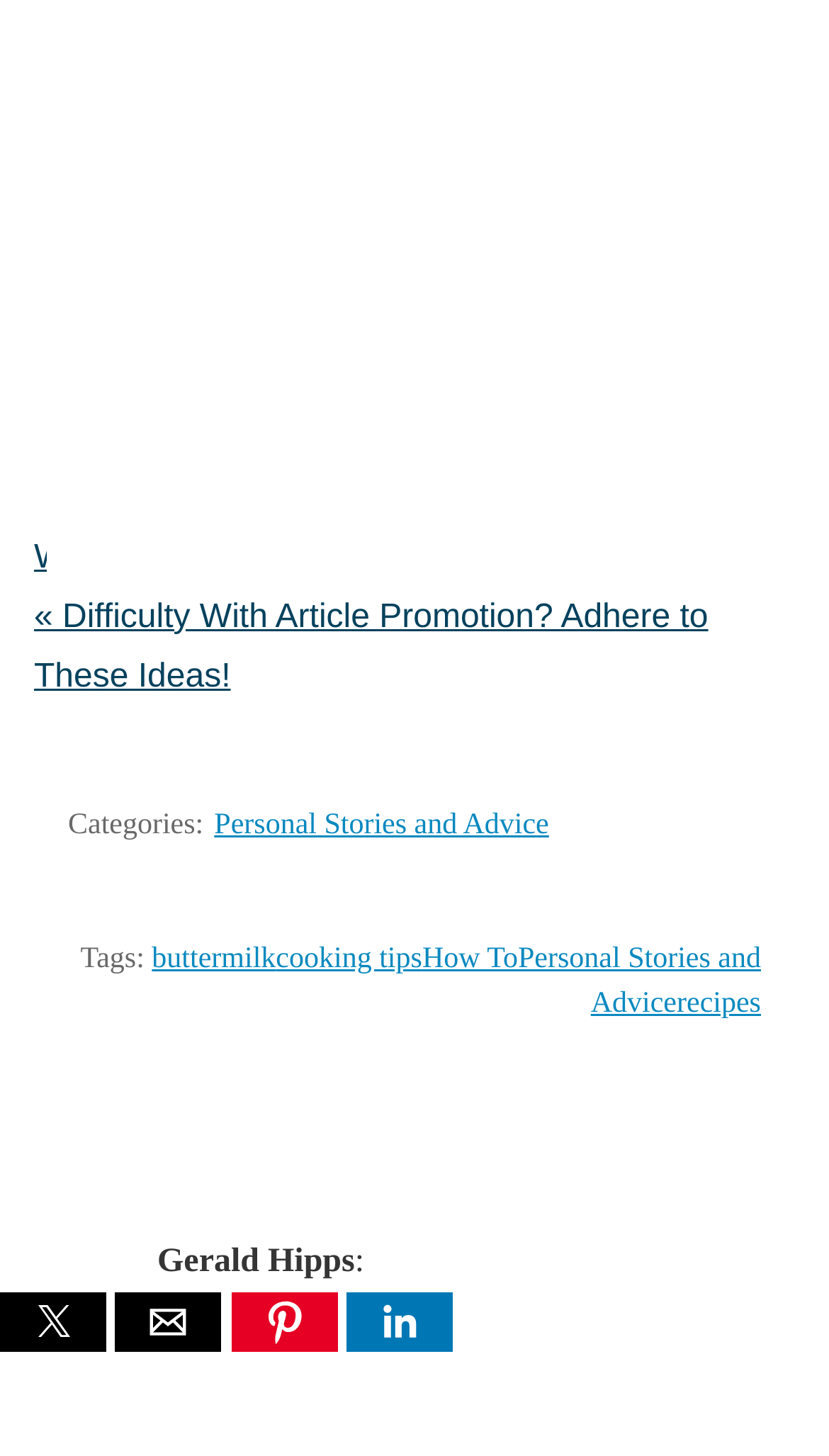Please mark the clickable region by giving the bounding box coordinates needed to complete this instruction: "View 'Personal Stories and Advice' category".

[0.258, 0.556, 0.662, 0.578]